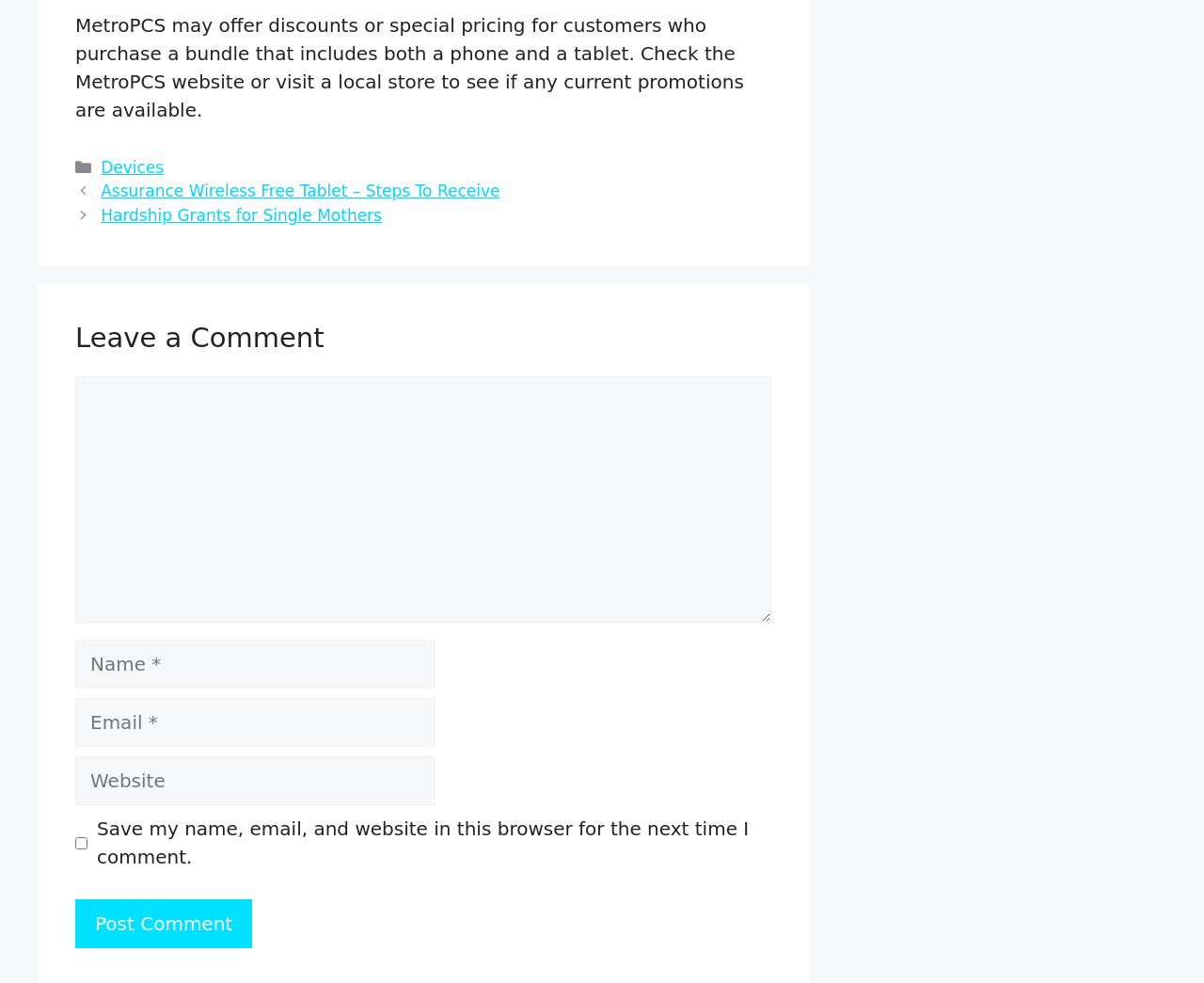Reply to the question below using a single word or brief phrase:
What is the topic of the first link in the posts section?

Assurance Wireless Free Tablet